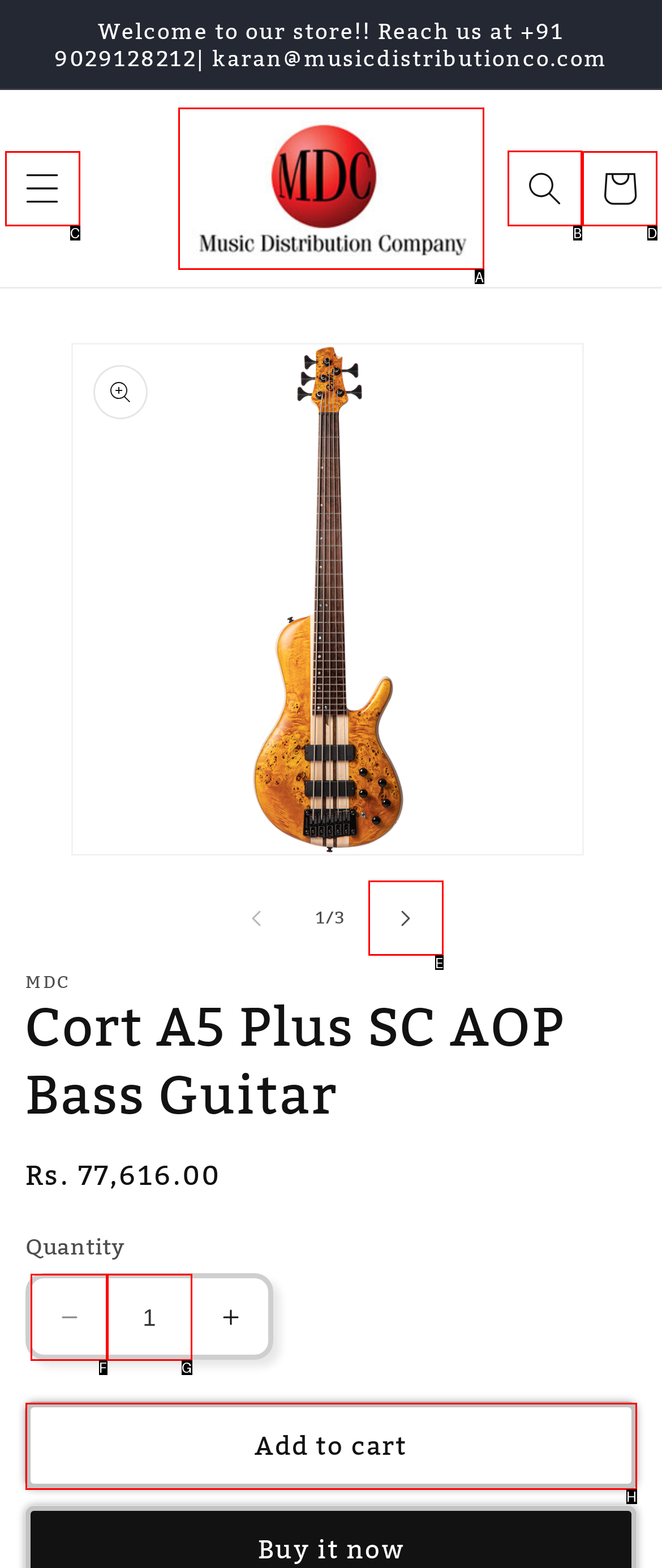Select the letter of the UI element you need to click on to fulfill this task: Search for something. Write down the letter only.

B